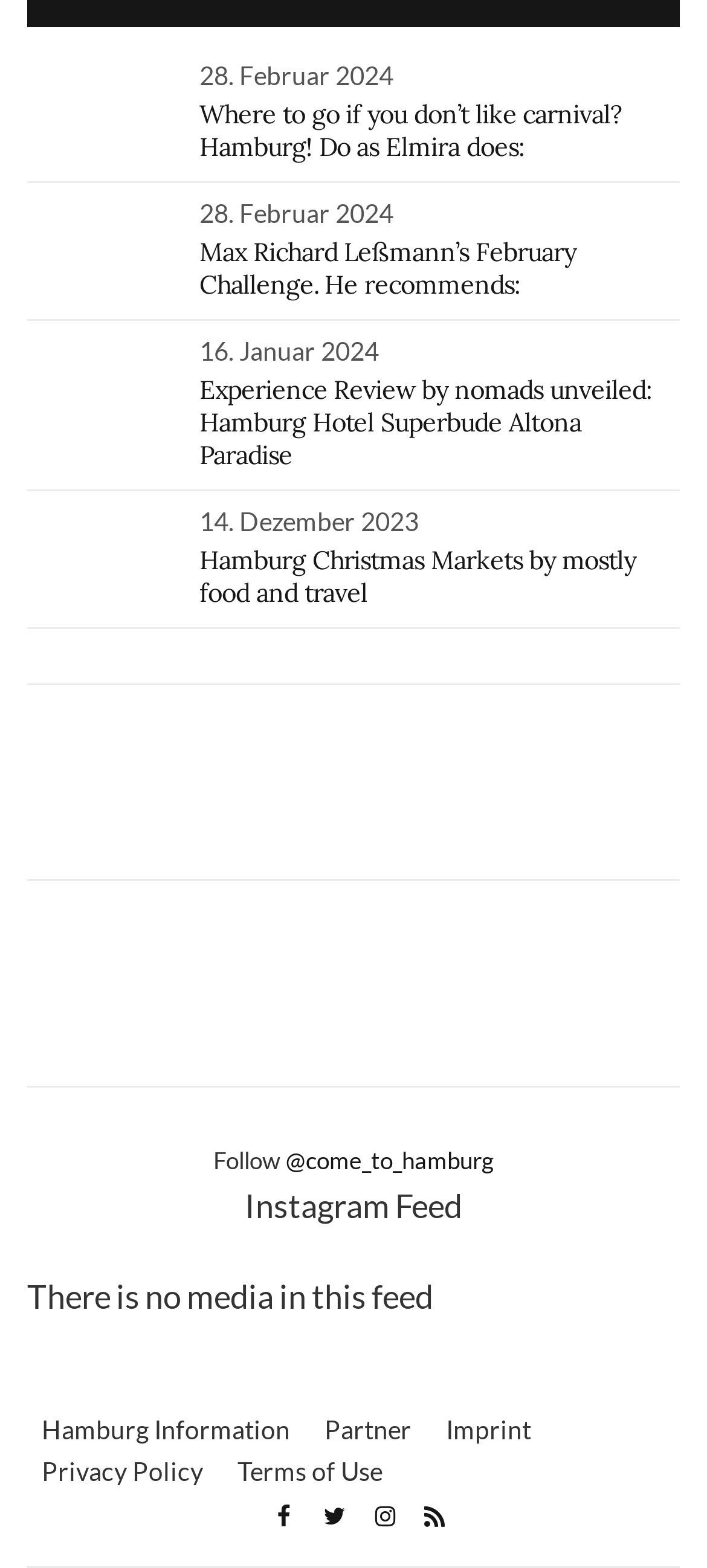Please determine the bounding box coordinates of the element to click on in order to accomplish the following task: "Check the post from 28. Februar 2024". Ensure the coordinates are four float numbers ranging from 0 to 1, i.e., [left, top, right, bottom].

[0.282, 0.038, 0.556, 0.057]